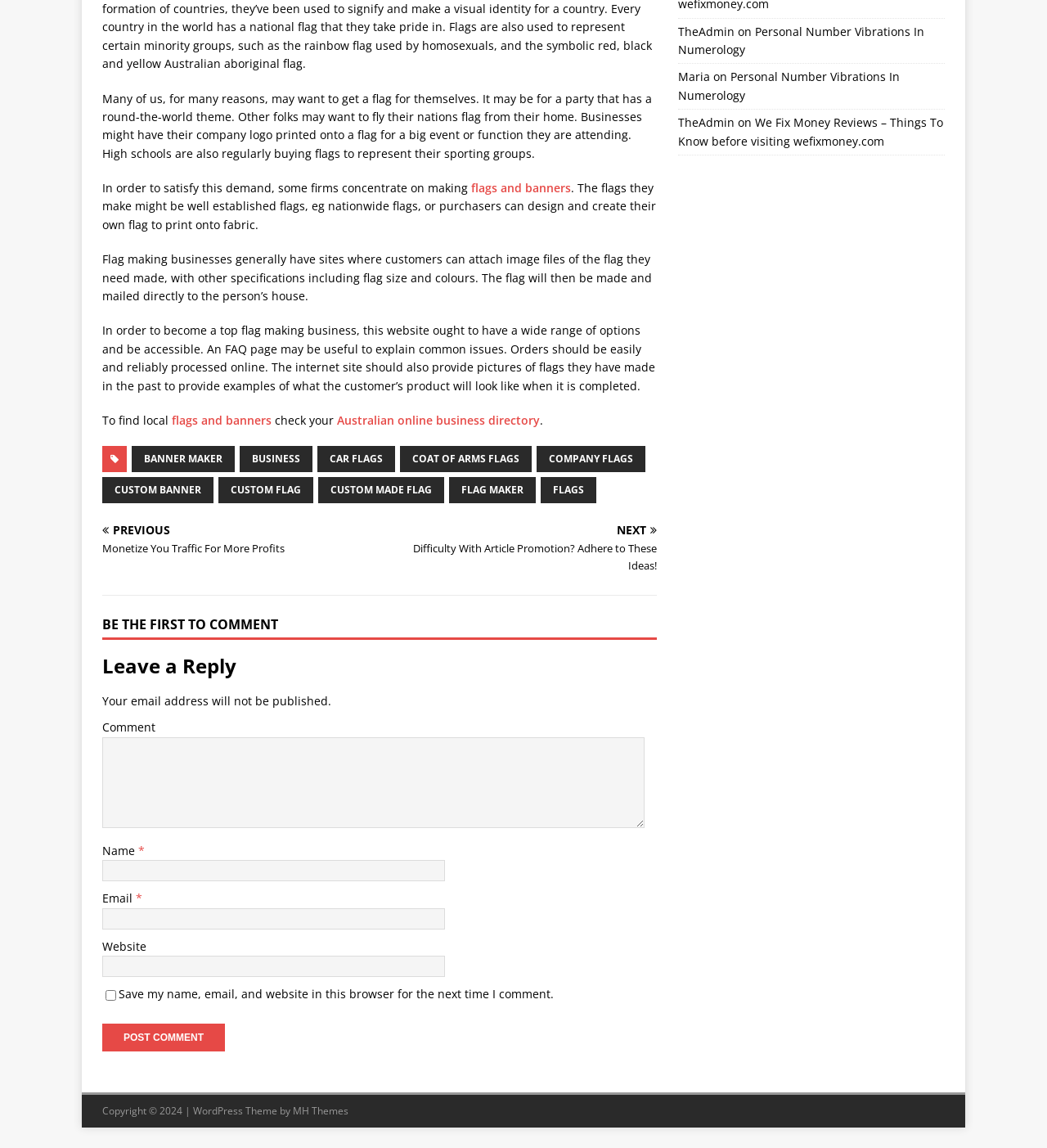Given the description parent_node: Name * name="author", predict the bounding box coordinates of the UI element. Ensure the coordinates are in the format (top-left x, top-left y, bottom-right x, bottom-right y) and all values are between 0 and 1.

[0.098, 0.749, 0.425, 0.768]